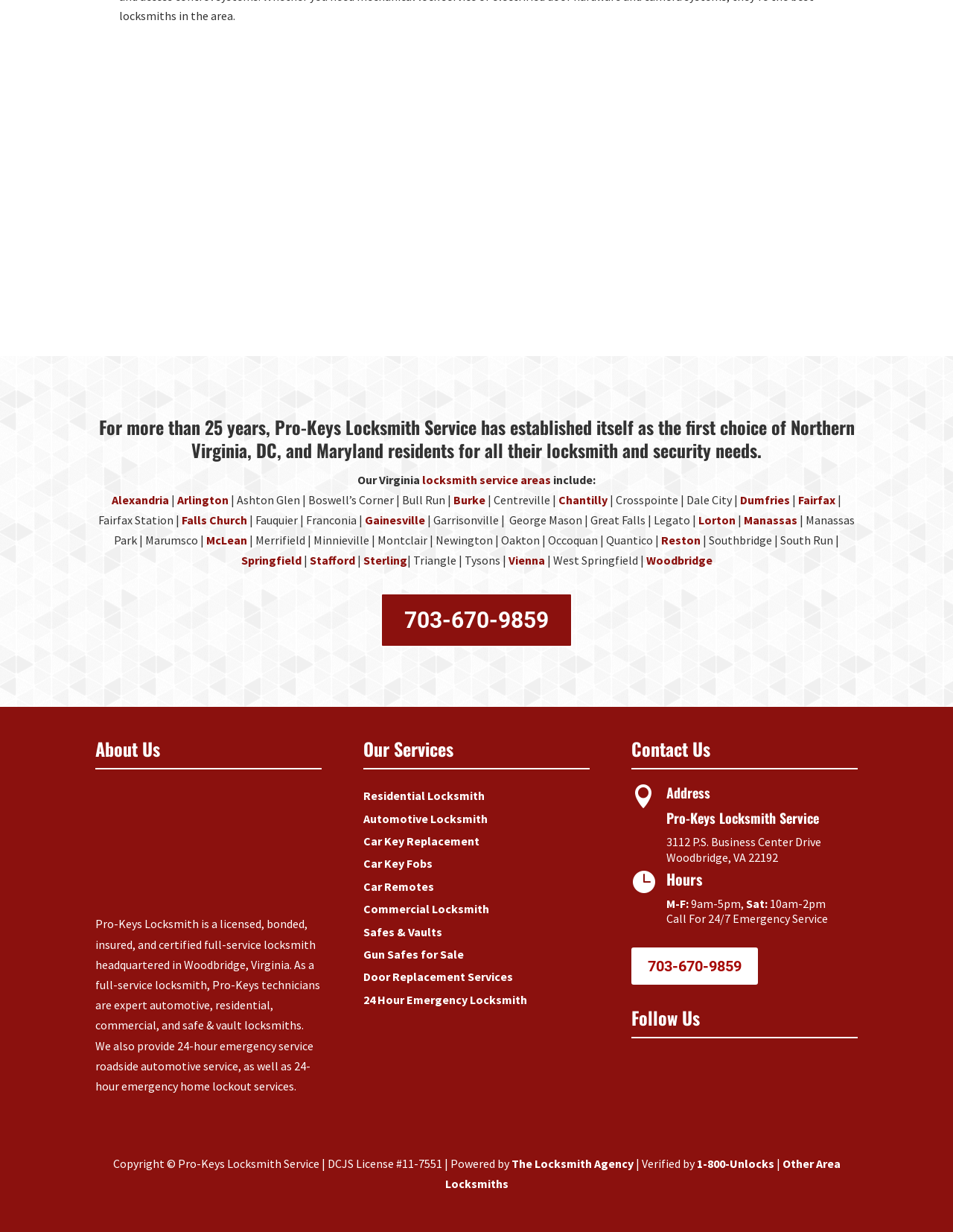Determine the bounding box coordinates for the area that needs to be clicked to fulfill this task: "Call the phone number 703-670-9859". The coordinates must be given as four float numbers between 0 and 1, i.e., [left, top, right, bottom].

[0.399, 0.482, 0.601, 0.526]